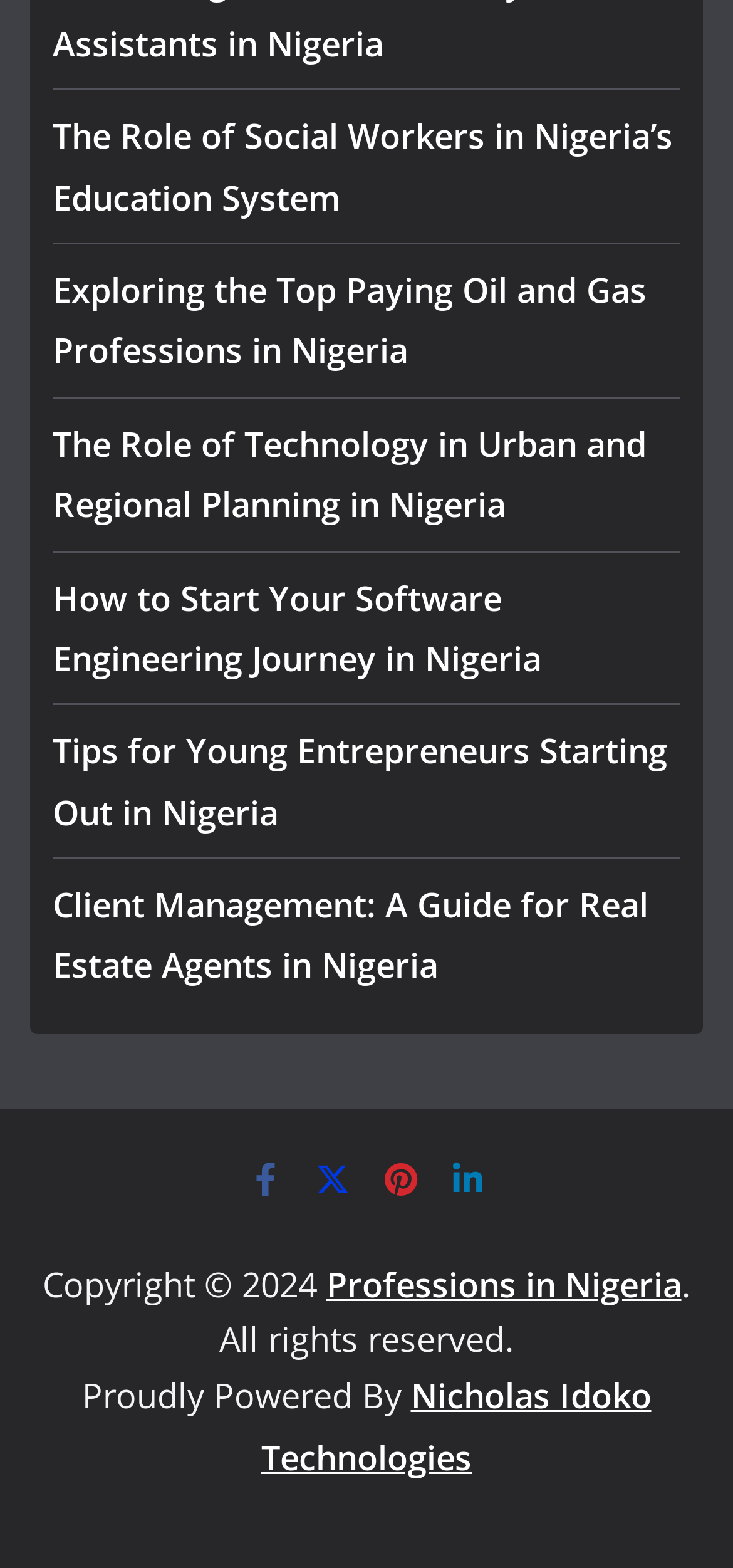Utilize the details in the image to give a detailed response to the question: How many links are in the top section?

The top section of the webpage contains 6 links, which are 'The Role of Social Workers in Nigeria’s Education System', 'Exploring the Top Paying Oil and Gas Professions in Nigeria', 'The Role of Technology in Urban and Regional Planning in Nigeria', 'How to Start Your Software Engineering Journey in Nigeria', 'Tips for Young Entrepreneurs Starting Out in Nigeria', and 'Client Management: A Guide for Real Estate Agents in Nigeria'.